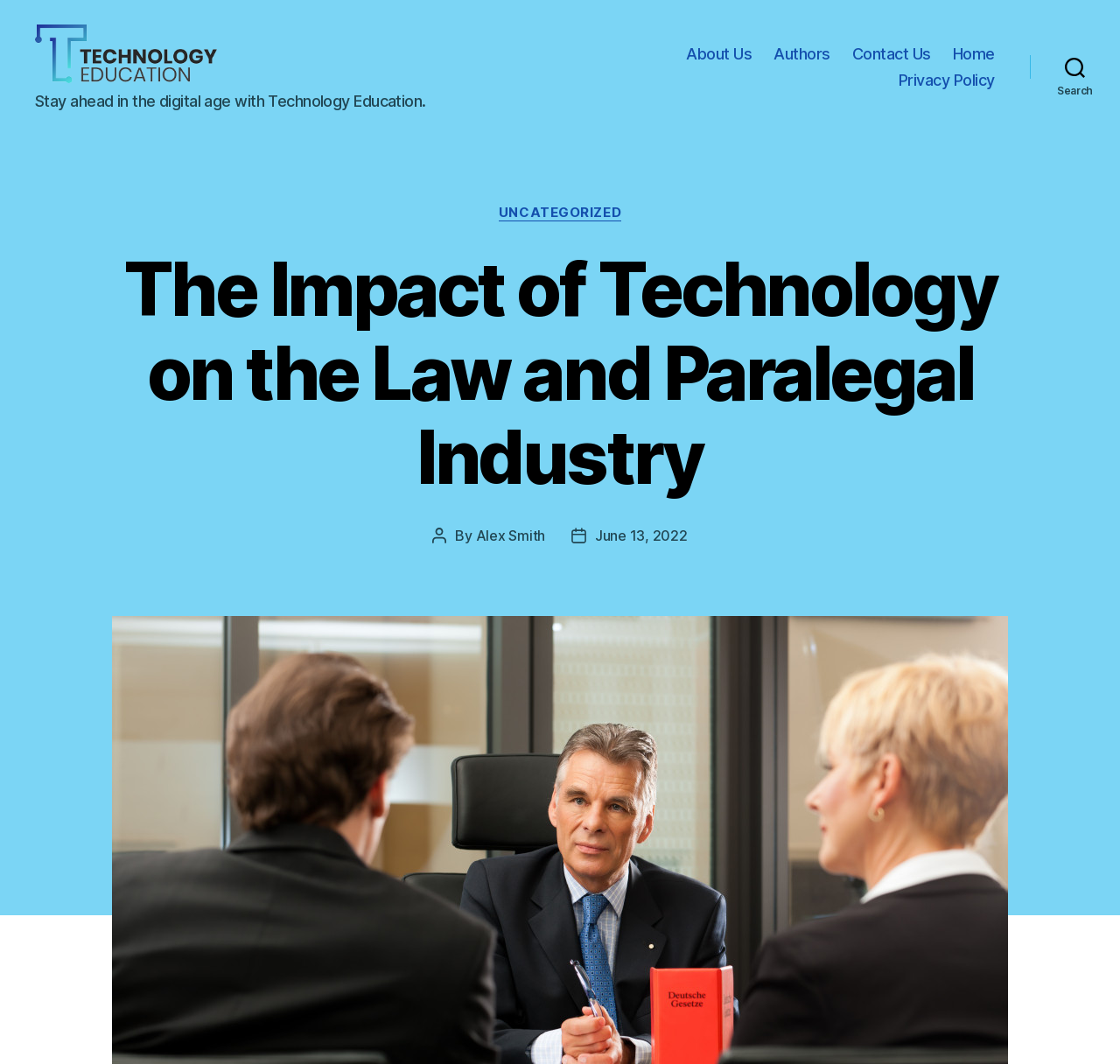Identify the bounding box coordinates of the region that should be clicked to execute the following instruction: "Go to the 'Home' page".

[0.851, 0.052, 0.888, 0.069]